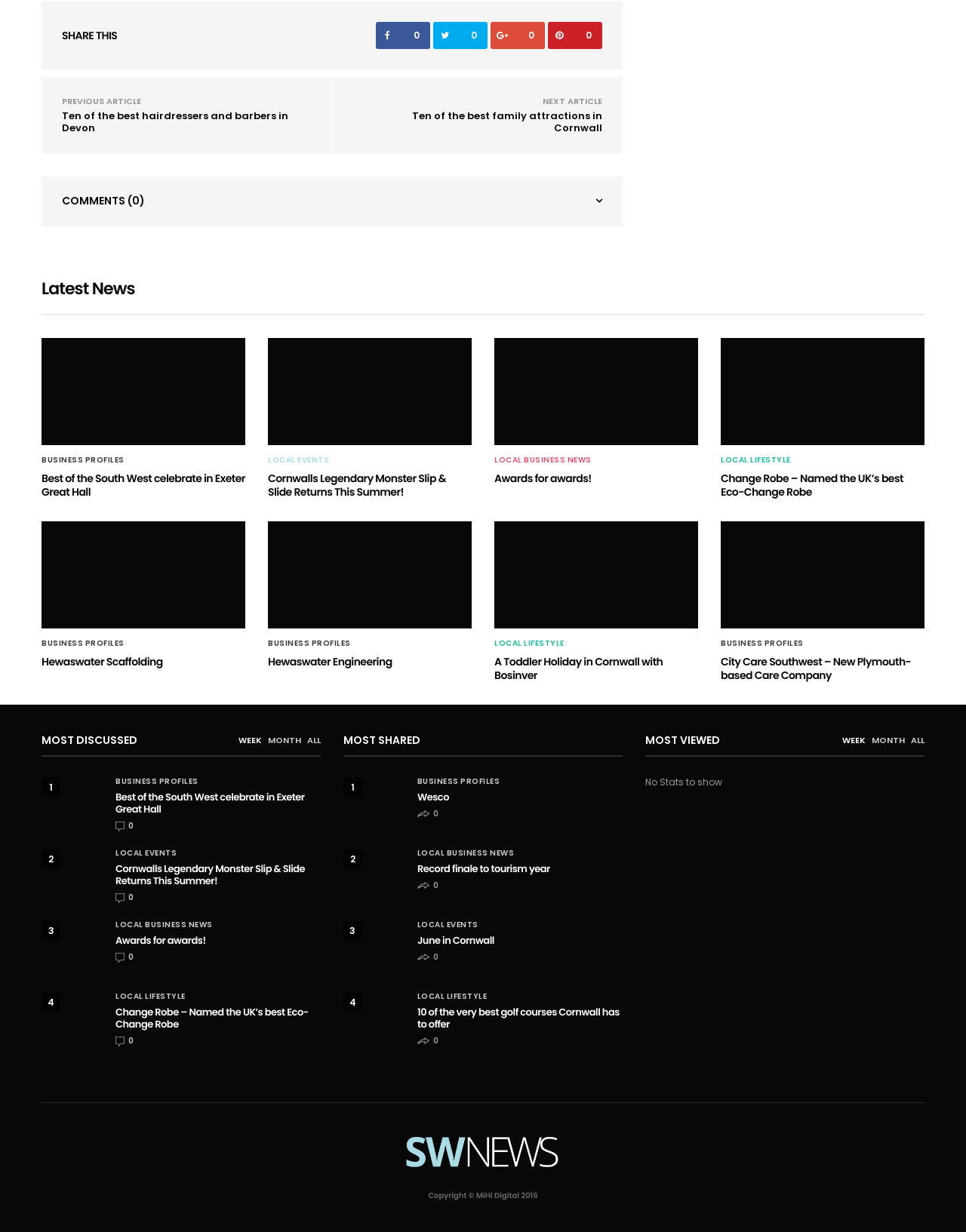Give a concise answer using only one word or phrase for this question:
What is the name of the company mentioned in the fifth article?

Hewaswater Scaffolding